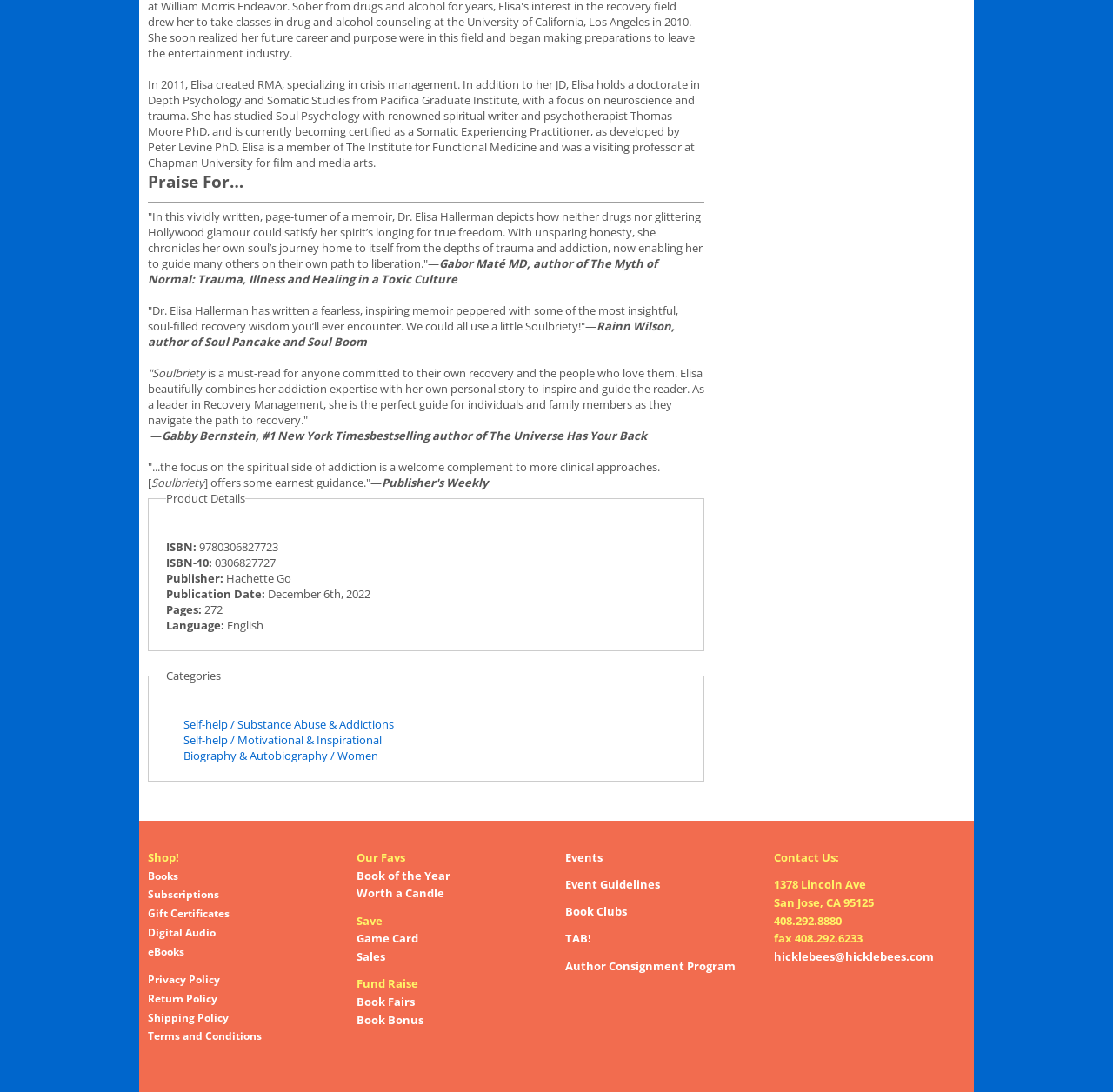Respond with a single word or short phrase to the following question: 
What is the name of the book?

Soulbriety